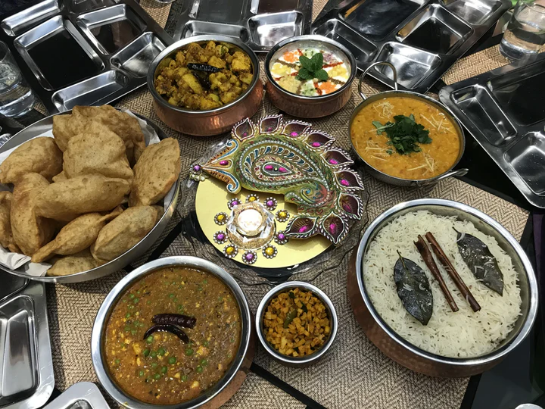Explain what is happening in the image with elaborate details.

The image beautifully showcases an array of traditional Indian dishes expertly prepared in a cooking class led by Banu. Centered on a decorative plate is a vibrant peacock motif, symbolizing grace and cultural elegance. 

Surrounding this centerpiece are several carefully arranged bowls of mouth-watering dishes. On the left, a platter of golden, fluffy puris invites you to dive into the experience. Nearby, you'll find a dish of aloo gobi, featuring tender potatoes and cauliflower seasoned with aromatic spices. Next to it is a creamy paneer dish garnished with fresh herbs, along with a bowl of lentil dal, rich and inviting.

To the right, a serving of fragrant basmati rice is elegantly layered with aromatic spices, including bay leaves and cinnamon sticks, adding depth to the meal. Also seen are smaller bowls filled with tangy pickles and chutney, enhancing the dining experience with bold flavors. 

This sumptuous spread not only reflects the diverse vegetarian cuisine of India but also embodies the essence of Banu's cooking class—a celebration of culture, tradition, and flavors.